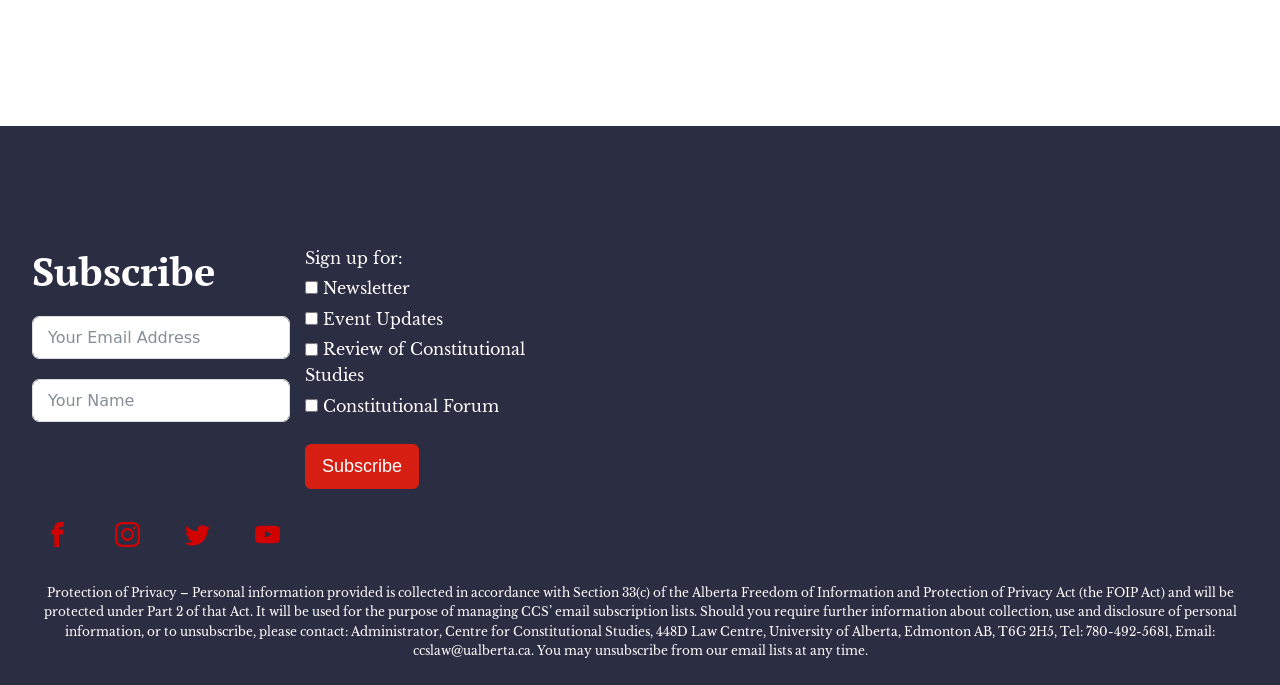Examine the image carefully and respond to the question with a detailed answer: 
How many social media platforms are linked?

There are four social media platforms linked, which are Facebook, Instagram, Twitter, and YouTube, as indicated by the links and corresponding SVG icons at the bottom of the webpage.